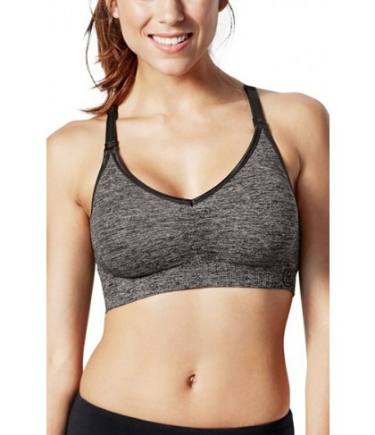Provide a comprehensive description of the image.

The image showcases a woman modeling the "Bravado 'Body Silk' Seamless Yoga Maternity/Nursing Bra." The bra features a modern design in a dark gray hue with subtle textured detailing, complemented by a sleek black trim along the edges. Its seamless construction offers comfort and flexibility, making it ideal for both yoga sessions and nursing. The adjustable straps enhance fit and support, ensuring practicality for expectant or nursing mothers. The model's confident smile highlights the bra's flattering style, aimed at providing both functionality and elegance for maternity wear.